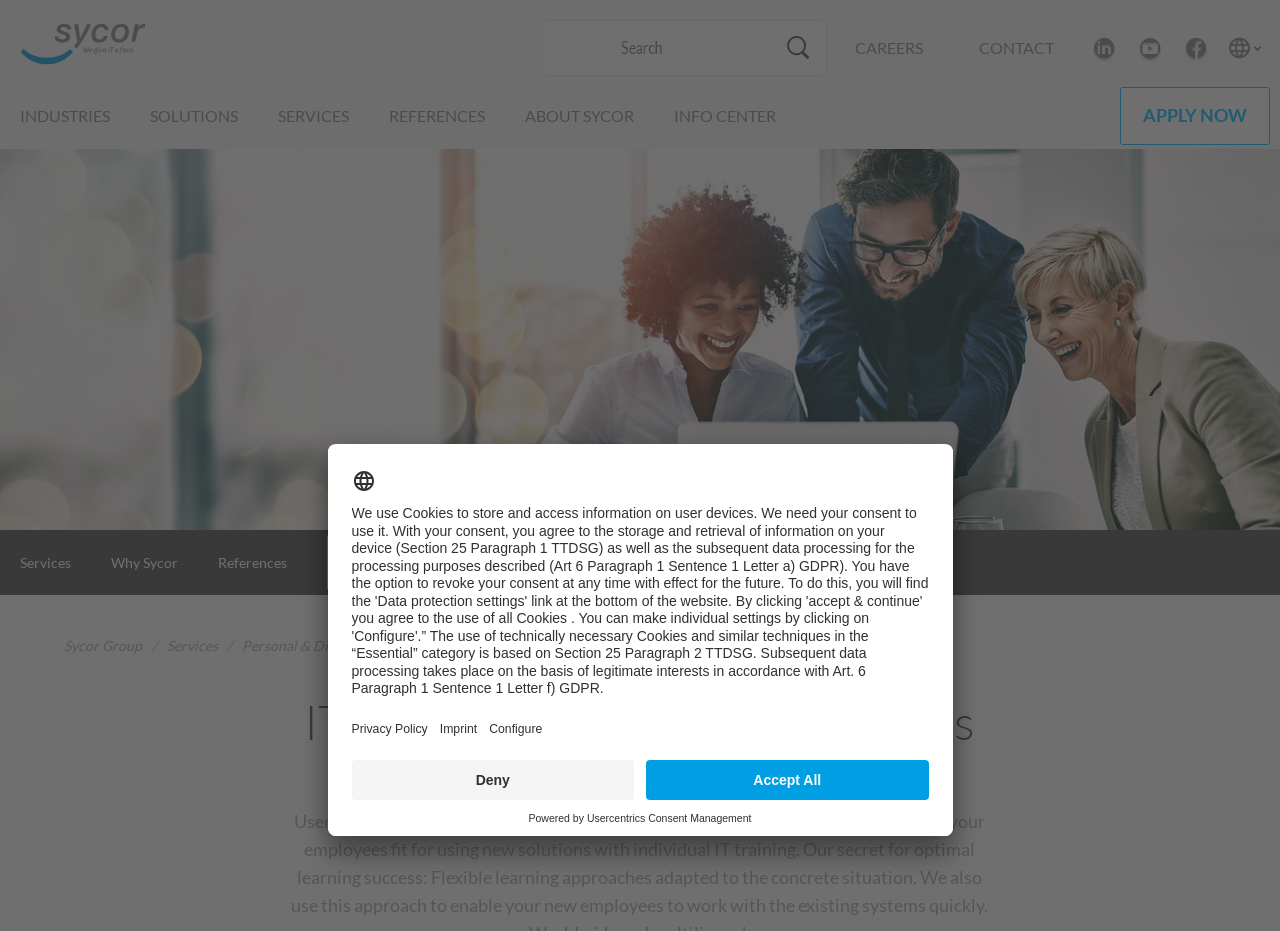Give a short answer to this question using one word or a phrase:
What is the purpose of the 'APPLY NOW' button?

To apply for a job